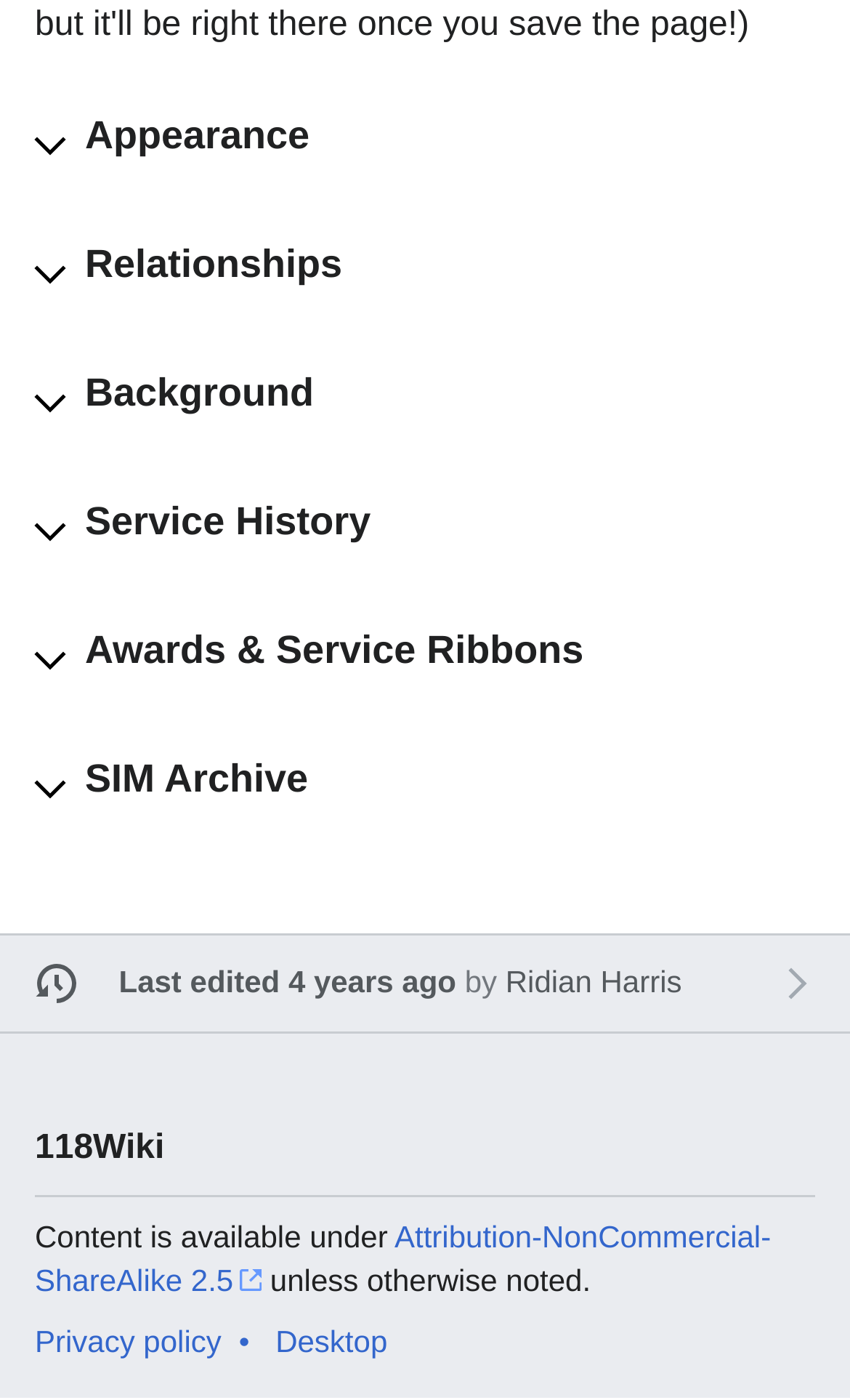Specify the bounding box coordinates of the area that needs to be clicked to achieve the following instruction: "Expand the Appearance section".

[0.1, 0.079, 0.959, 0.129]